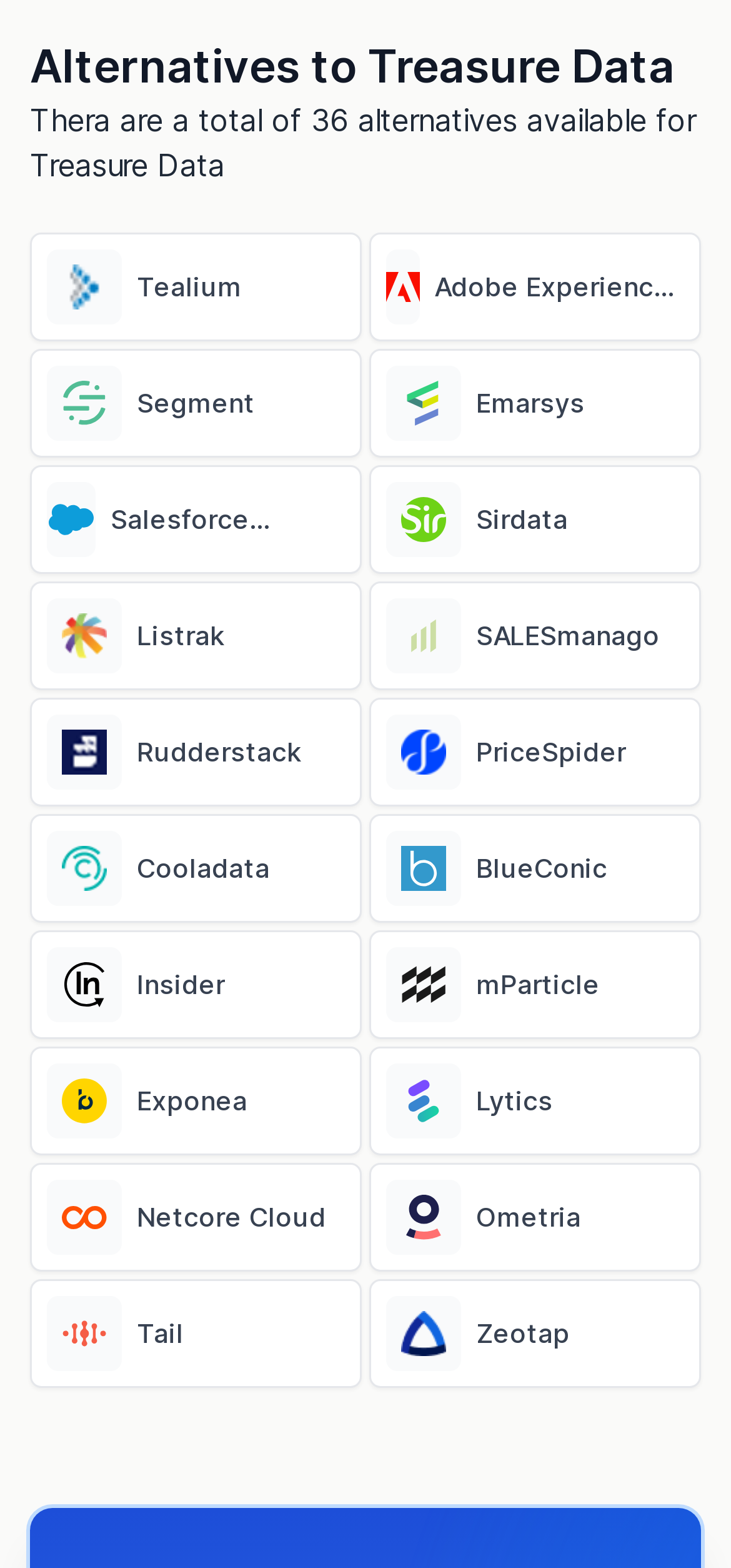Please determine the bounding box coordinates for the element that should be clicked to follow these instructions: "Learn about Emarsys".

[0.505, 0.222, 0.959, 0.292]